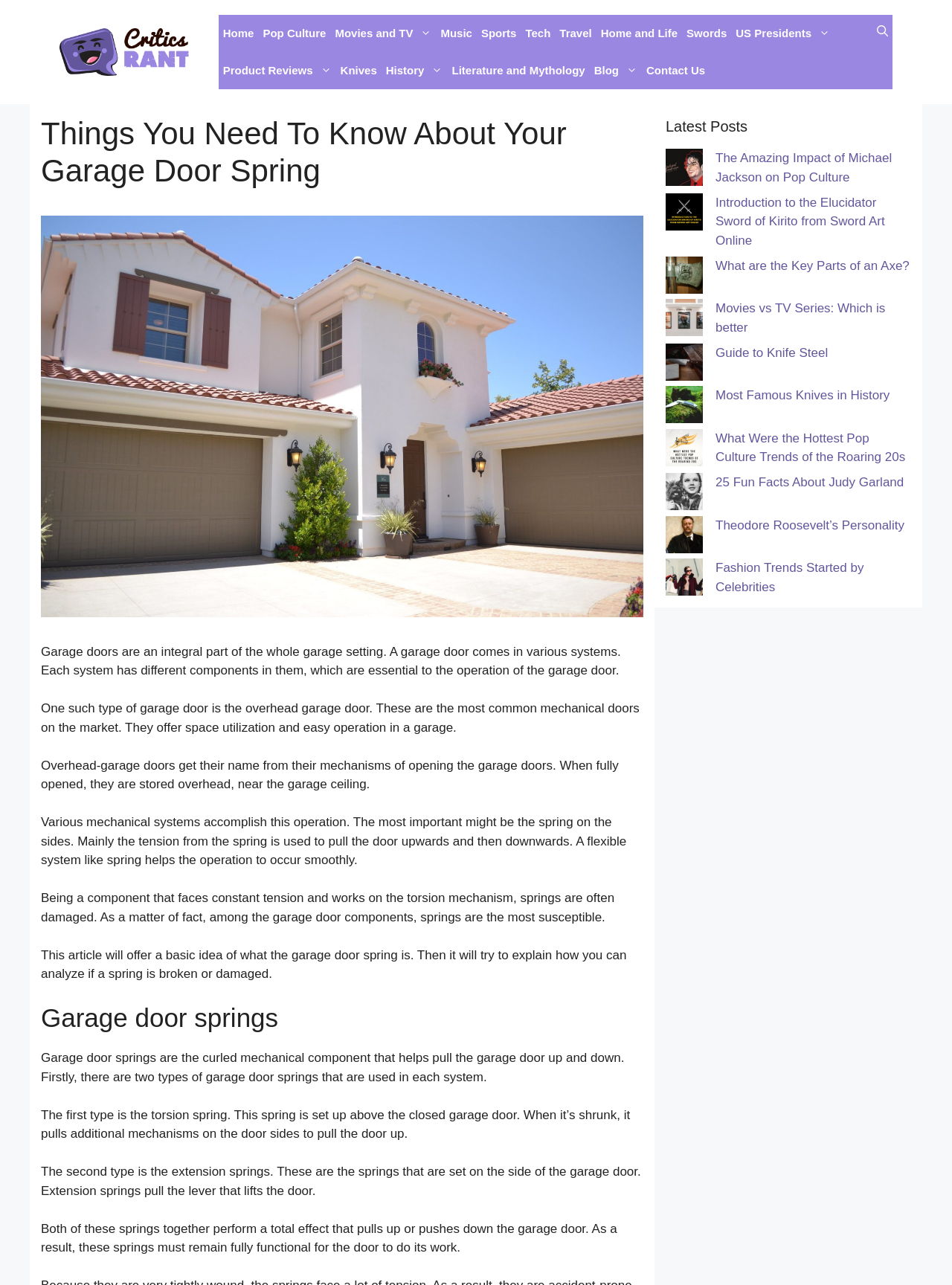Extract the primary header of the webpage and generate its text.

Things You Need To Know About Your Garage Door Spring